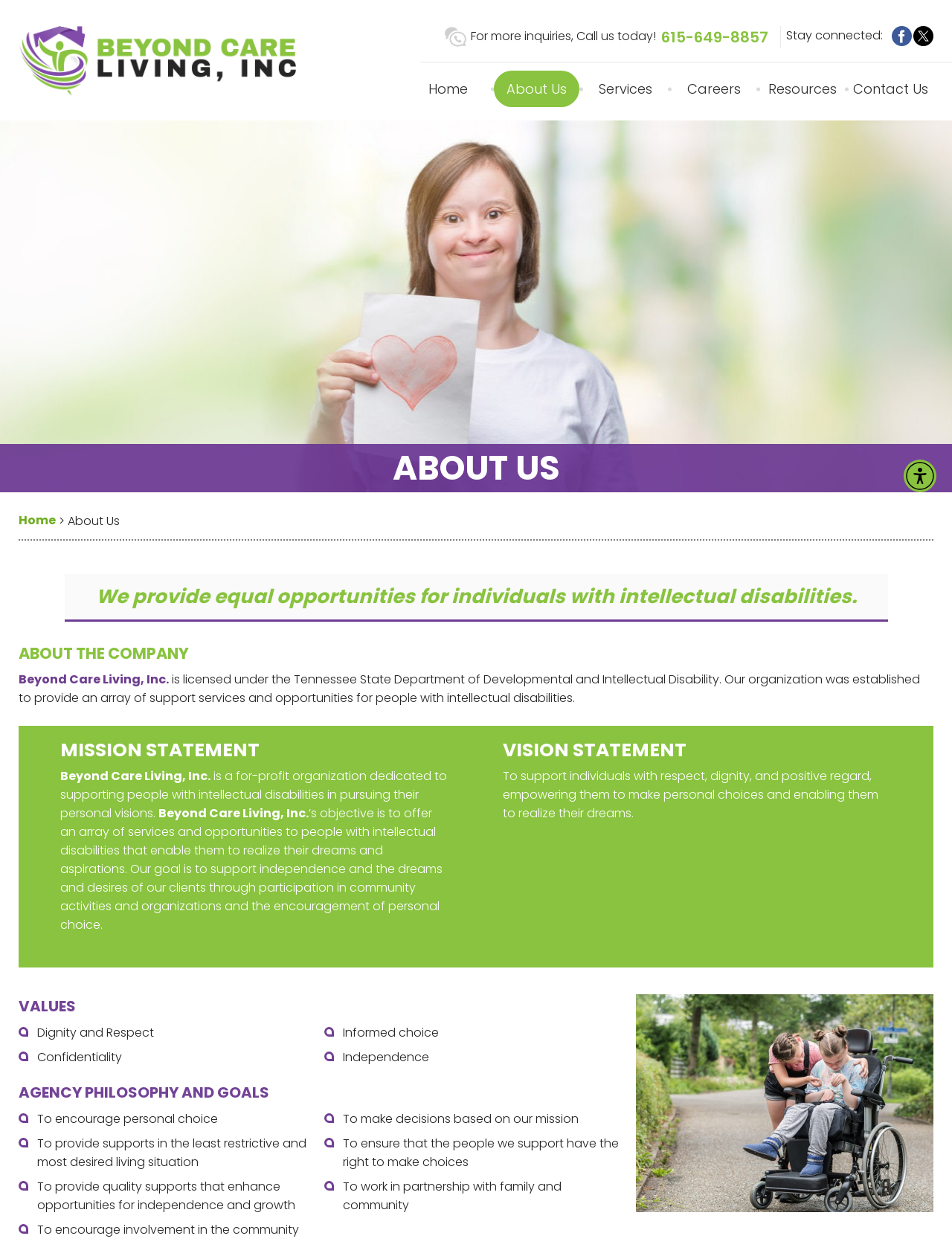Determine the bounding box coordinates of the UI element described by: "About Us".

[0.519, 0.056, 0.609, 0.085]